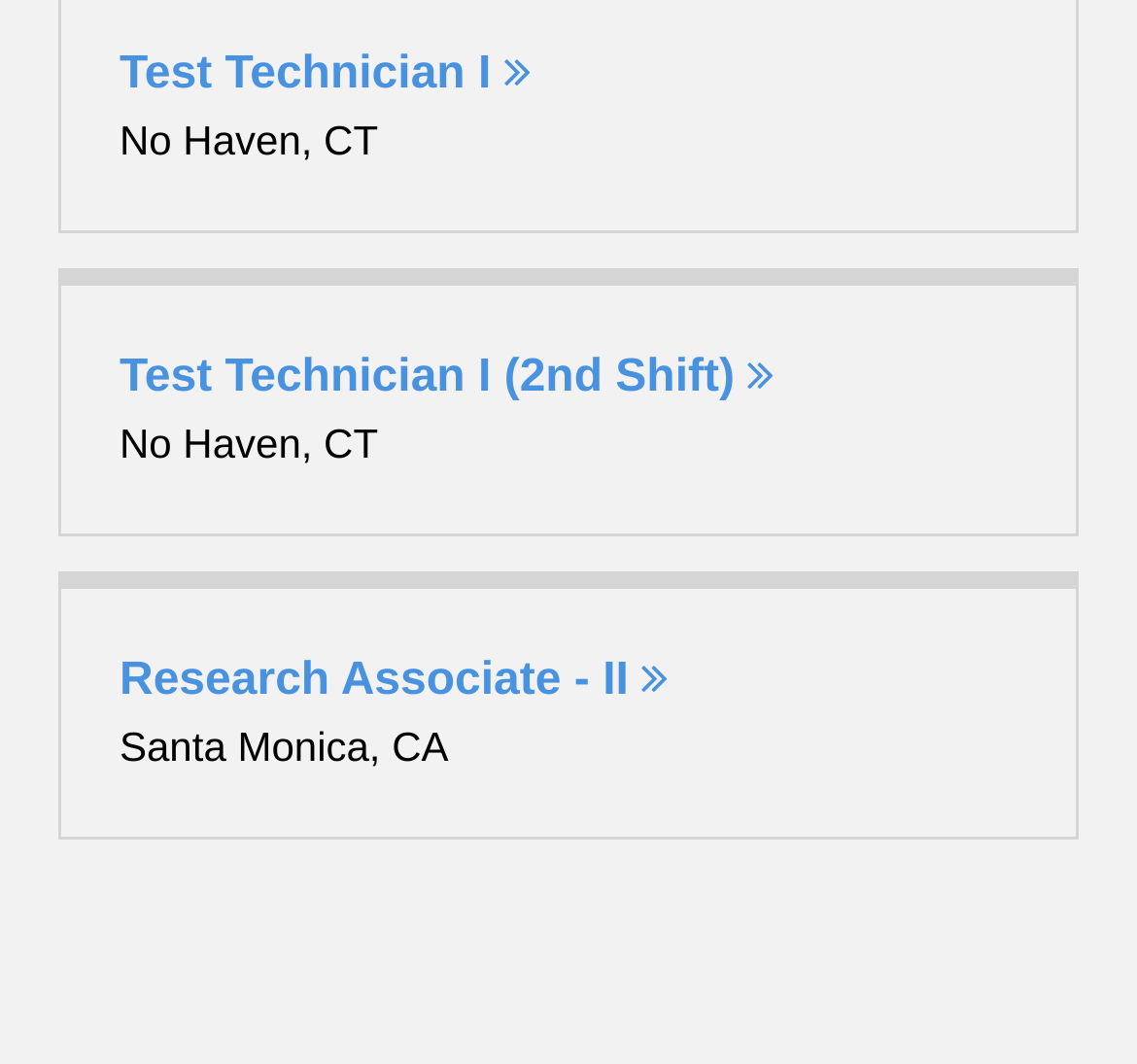Give the bounding box coordinates for the element described by: "Research Associate - II".

[0.105, 0.616, 0.587, 0.663]